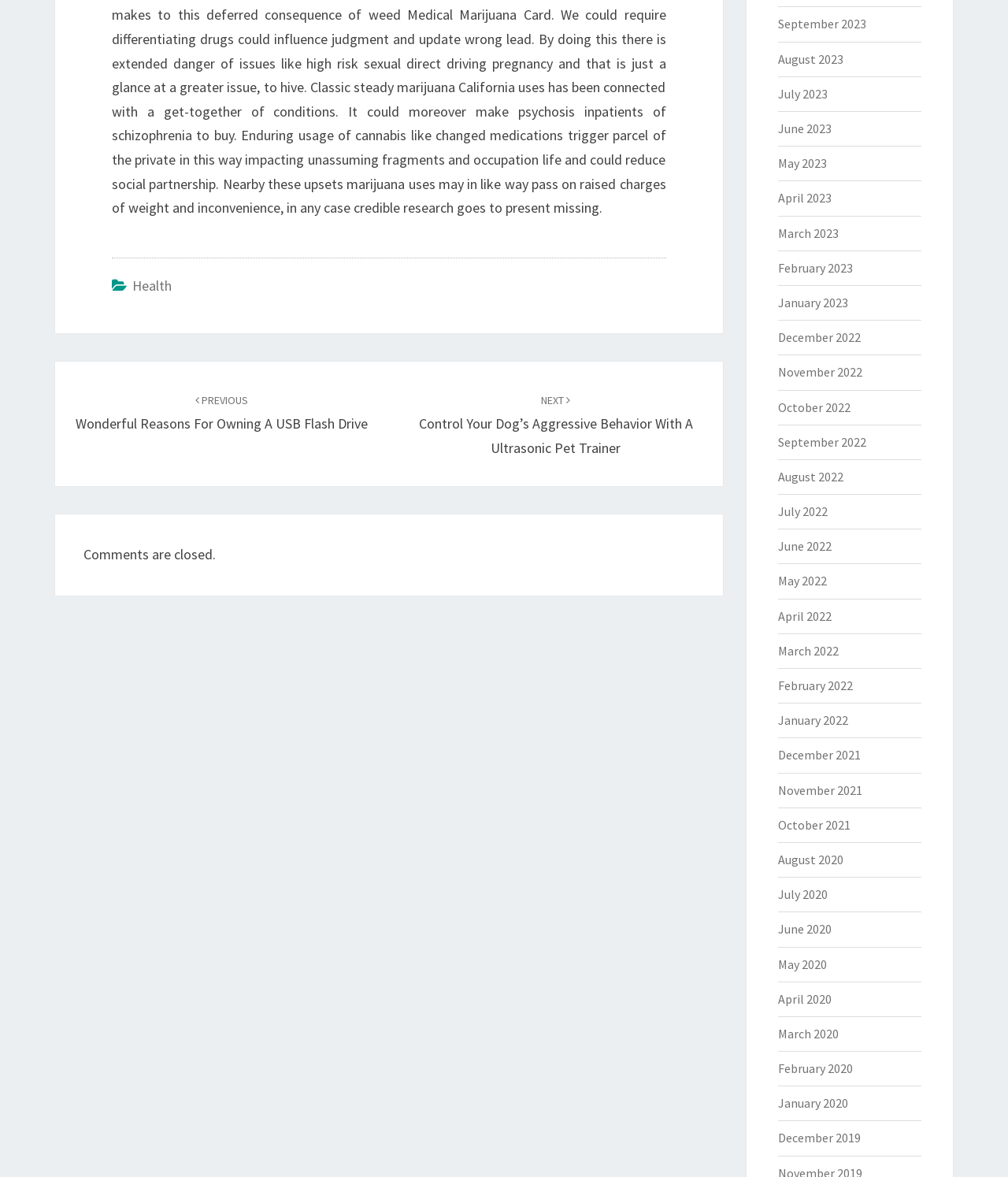Identify the bounding box coordinates of the area that should be clicked in order to complete the given instruction: "Click on the 'Health' link". The bounding box coordinates should be four float numbers between 0 and 1, i.e., [left, top, right, bottom].

[0.131, 0.235, 0.17, 0.25]